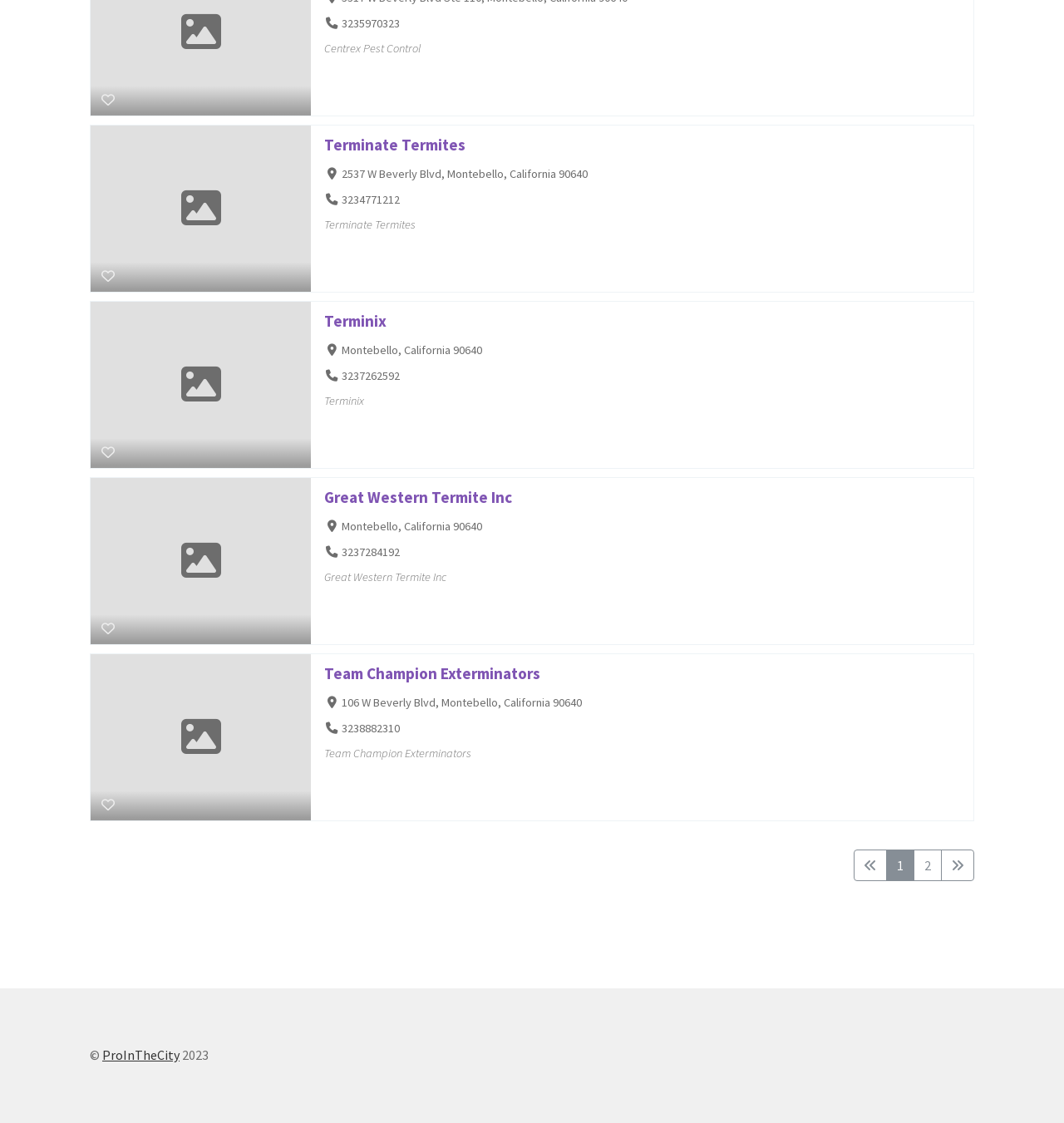Please identify the coordinates of the bounding box that should be clicked to fulfill this instruction: "Call the phone number 3234771212".

[0.321, 0.17, 0.376, 0.184]